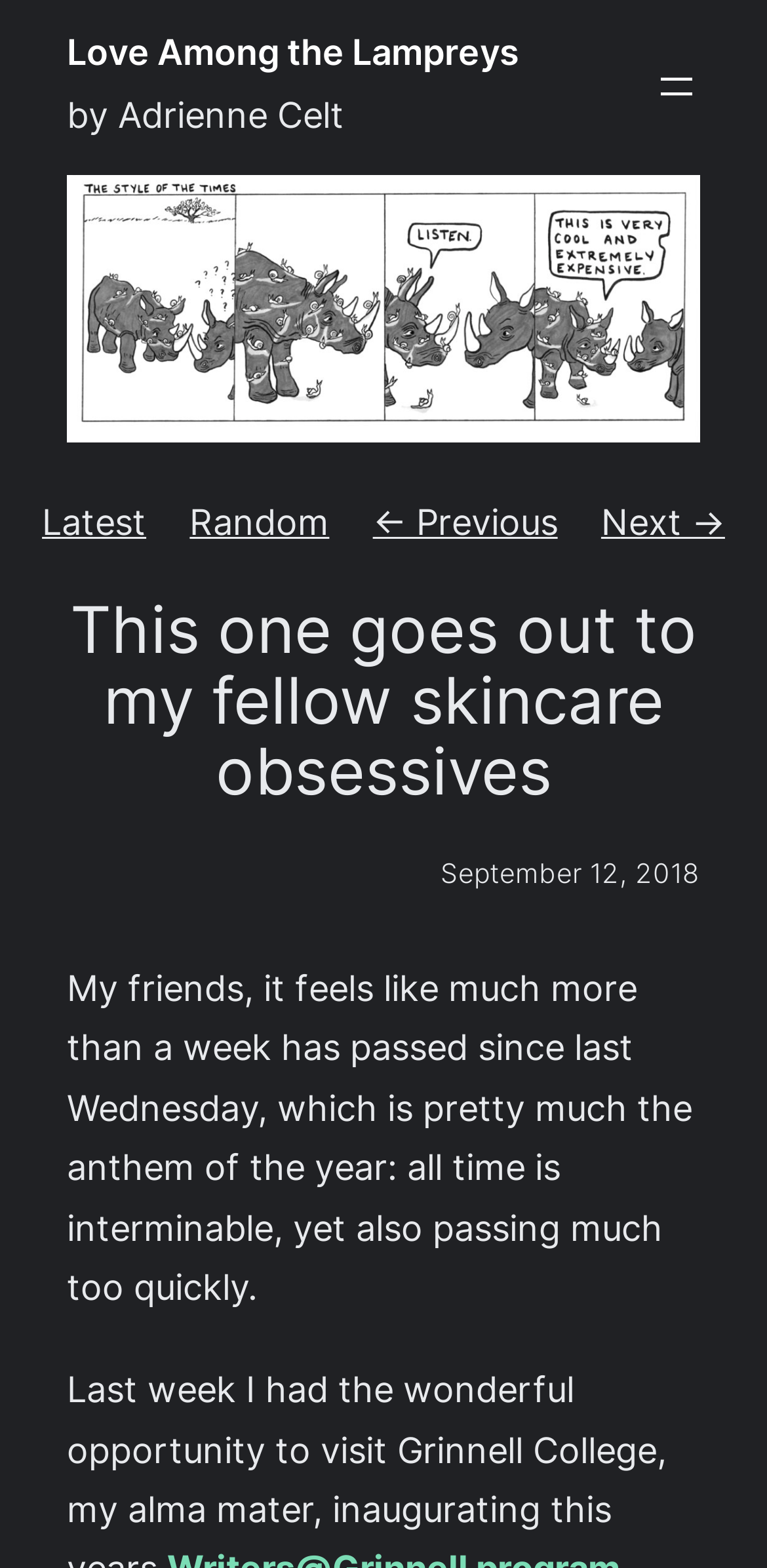Find the bounding box of the UI element described as: "Latest". The bounding box coordinates should be given as four float values between 0 and 1, i.e., [left, top, right, bottom].

[0.055, 0.32, 0.191, 0.346]